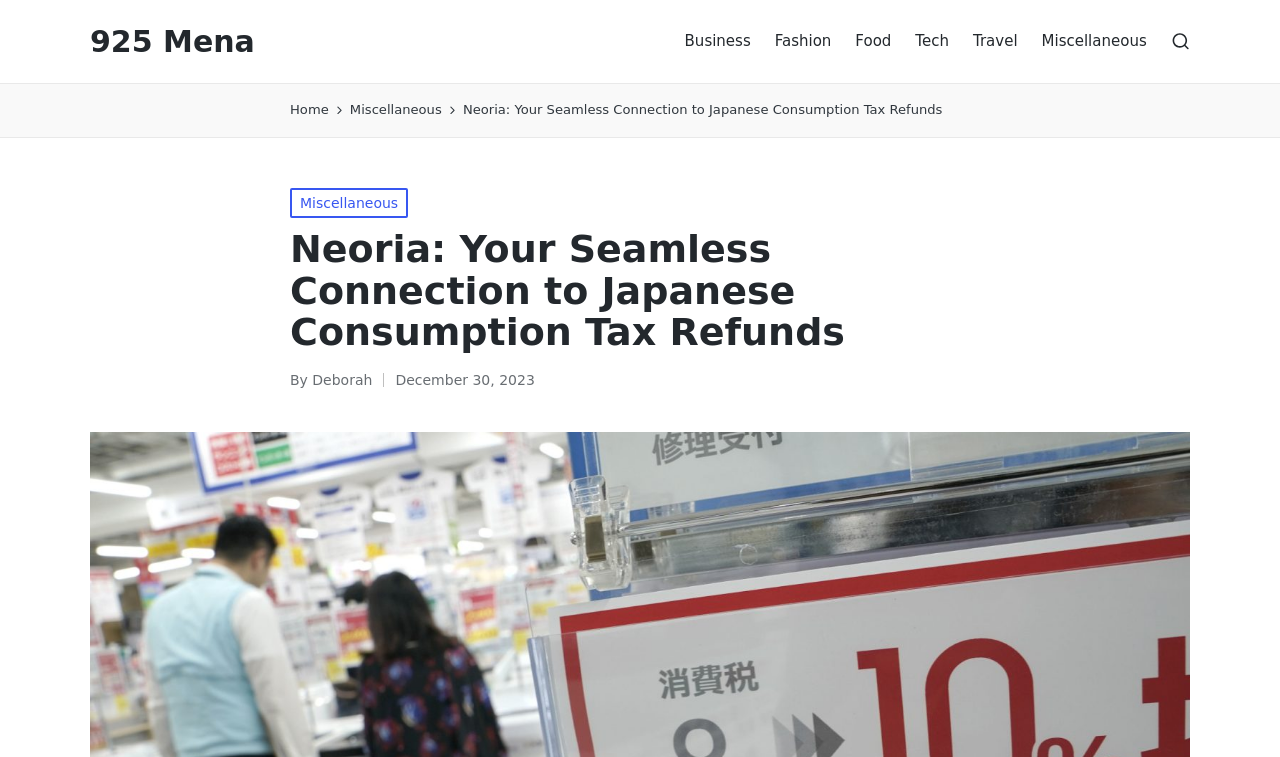Please determine the bounding box of the UI element that matches this description: Fashion. The coordinates should be given as (top-left x, top-left y, bottom-right x, bottom-right y), with all values between 0 and 1.

[0.605, 0.035, 0.649, 0.075]